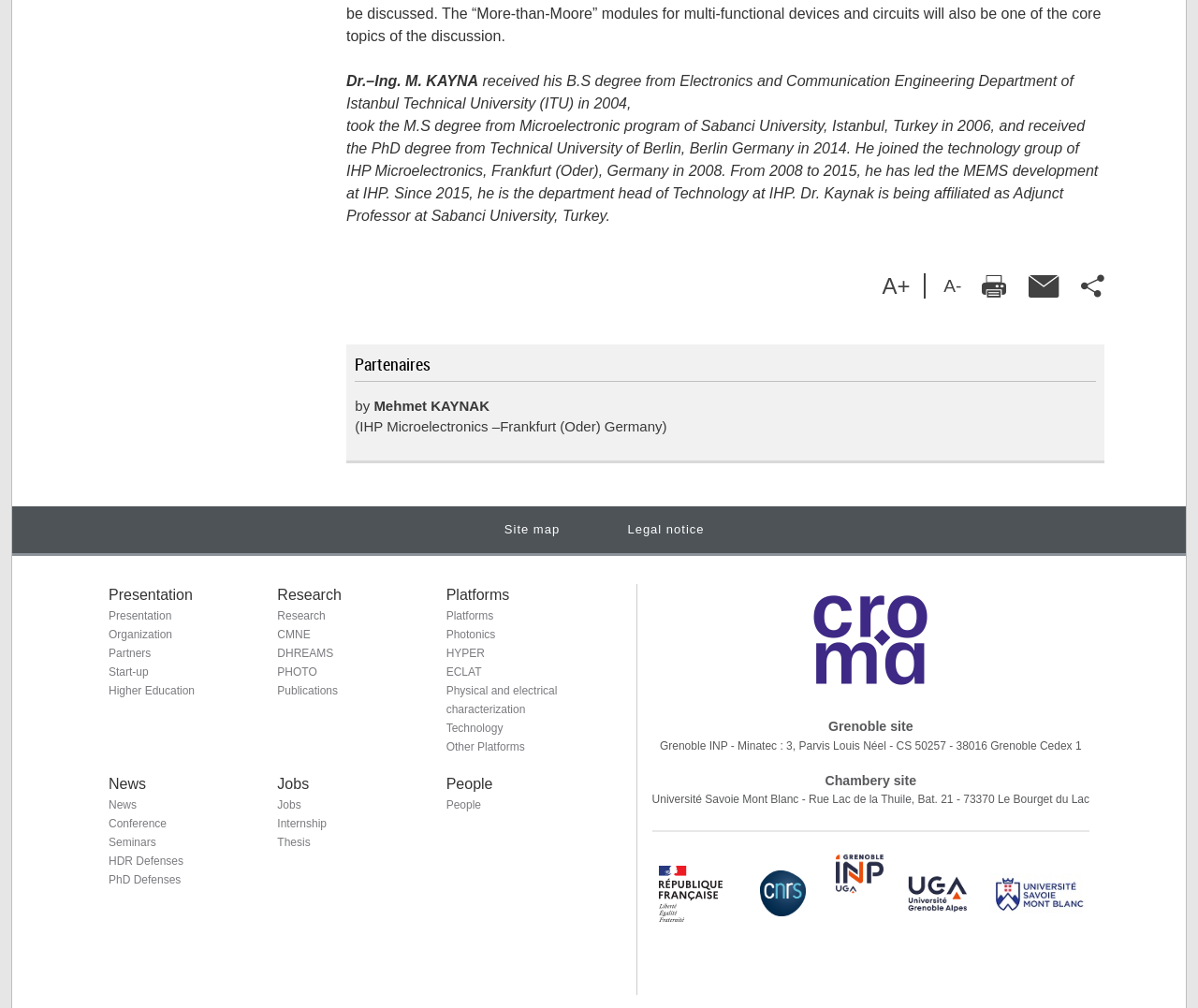Provide a brief response to the question below using a single word or phrase: 
What is the name of the person described on this webpage?

Dr.–Ing. M. KAYNA